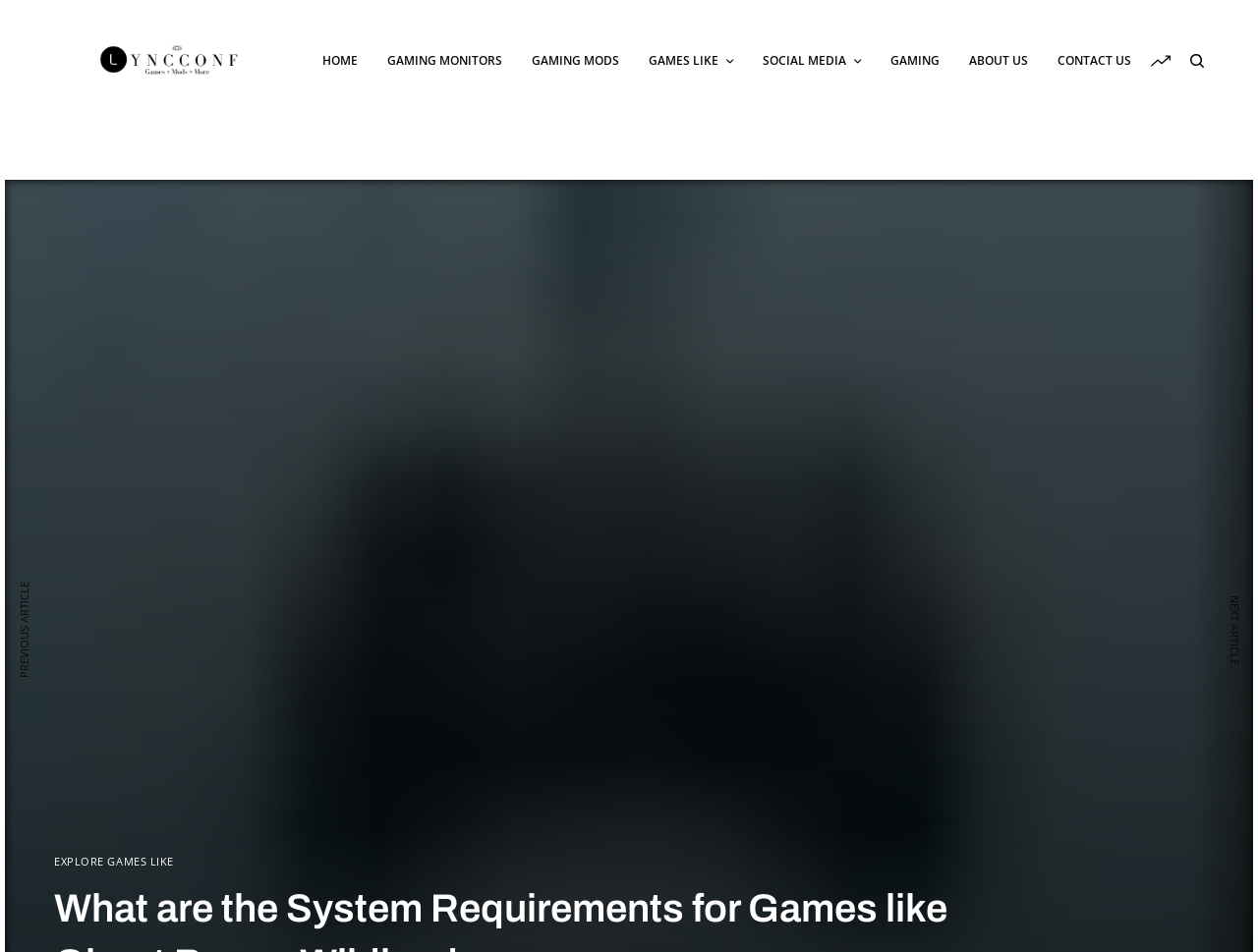Please respond to the question using a single word or phrase:
What is the first menu item?

HOME